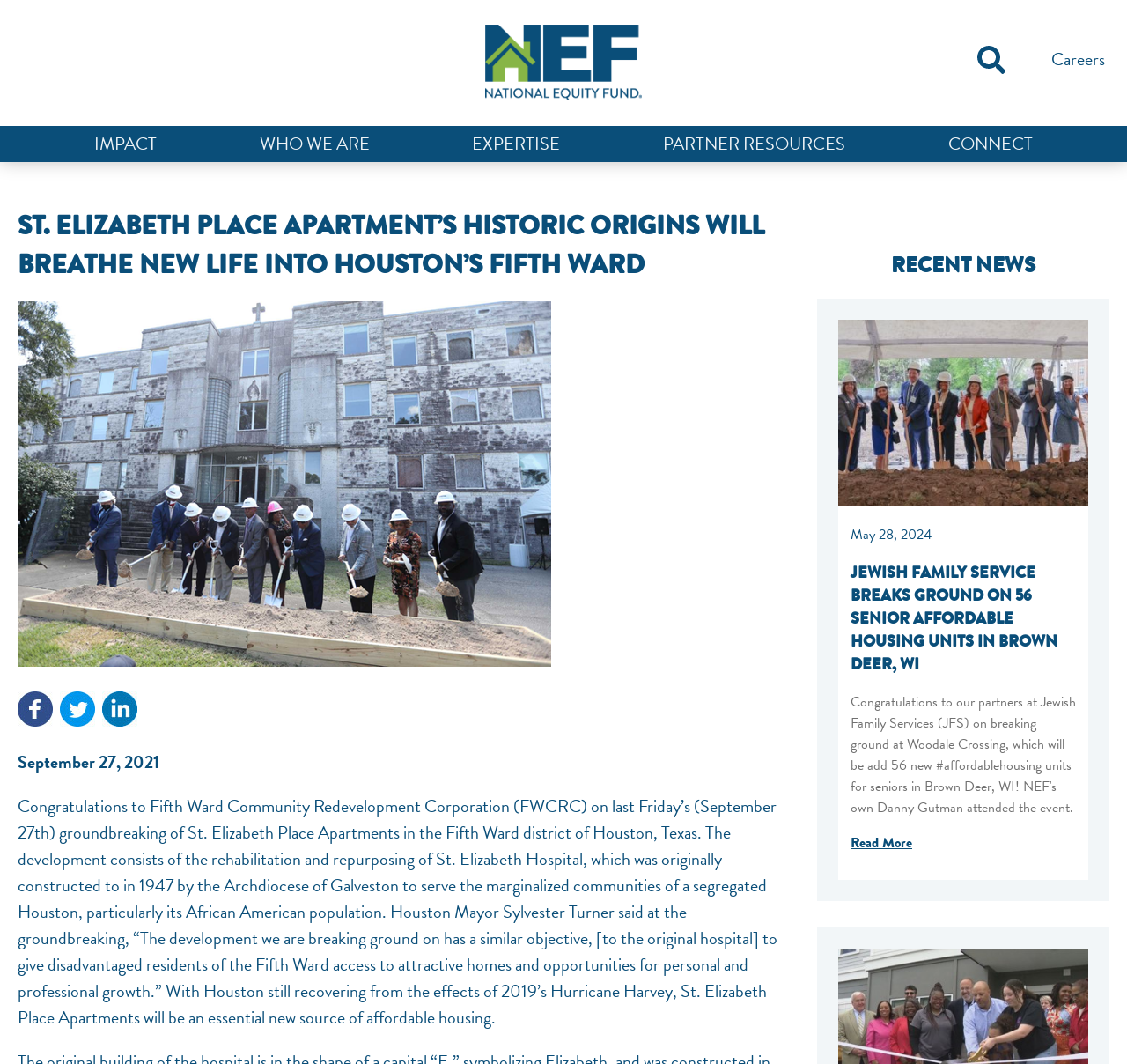Create an elaborate caption for the webpage.

The webpage appears to be an article about the groundbreaking of St. Elizabeth Place Apartments in Houston's Fifth Ward district. At the top, there is a logo of National Equity Fund, accompanied by a link to the organization's website. On the right side, there is a search bar with a magnifying glass icon.

The main content of the page is divided into two sections. The first section is about the St. Elizabeth Place Apartments, featuring a large heading and a prominent image of the groundbreaking ceremony. Below the image, there is a block of text that describes the history of the hospital and the significance of the development. The text also quotes Houston Mayor Sylvester Turner.

On the right side of the page, there are several links to other sections of the website, including Careers, IMPACT, WHO WE ARE, EXPERTISE, PARTNER RESOURCES, and CONNECT.

Below the main article, there is a section titled "RECENT NEWS" with a heading and an image. This section appears to feature a list of news articles, with the first article being about Jewish Family Service breaking ground on senior affordable housing units in Brown Deer, WI. The article has a heading, a date (May 28, 2024), and a "Read More" link.

At the bottom of the page, there are social media links to share the article on Facebook, Twitter, and LinkedIn.